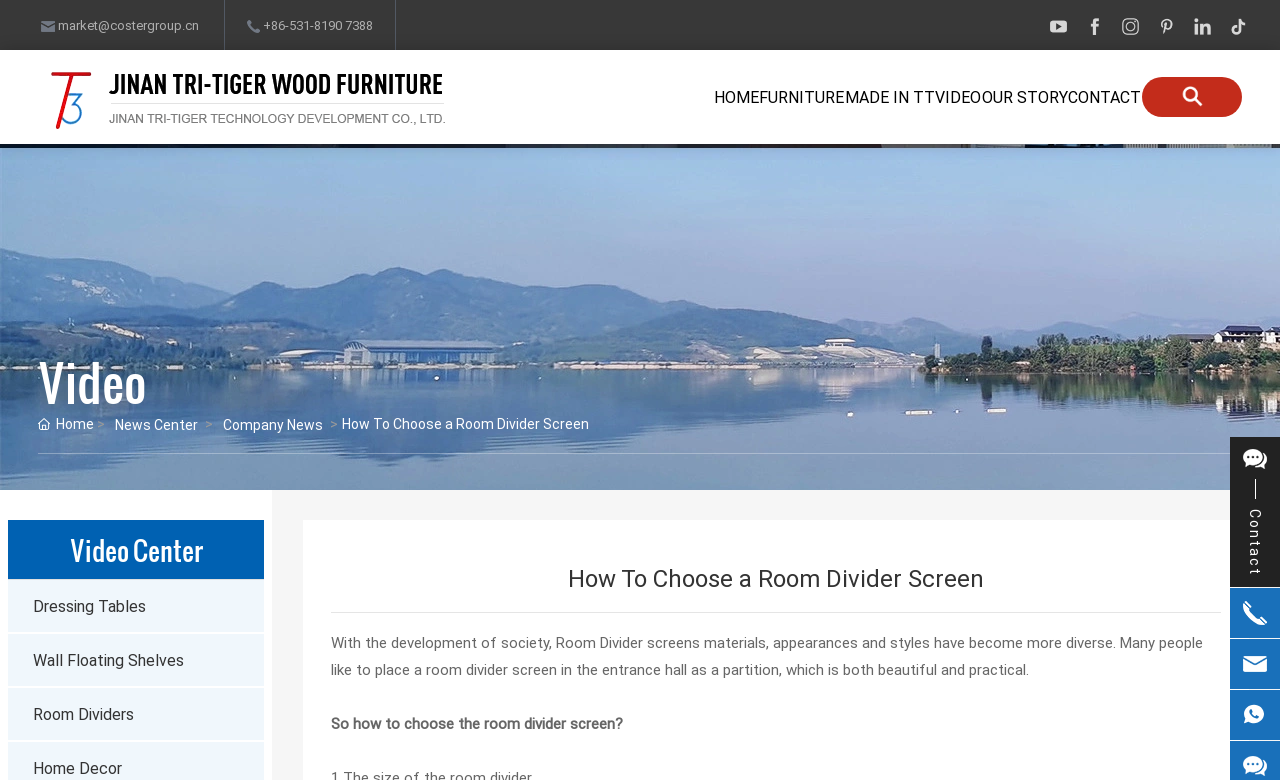Provide the bounding box coordinates of the section that needs to be clicked to accomplish the following instruction: "Contact the company."

[0.971, 0.575, 0.99, 0.738]